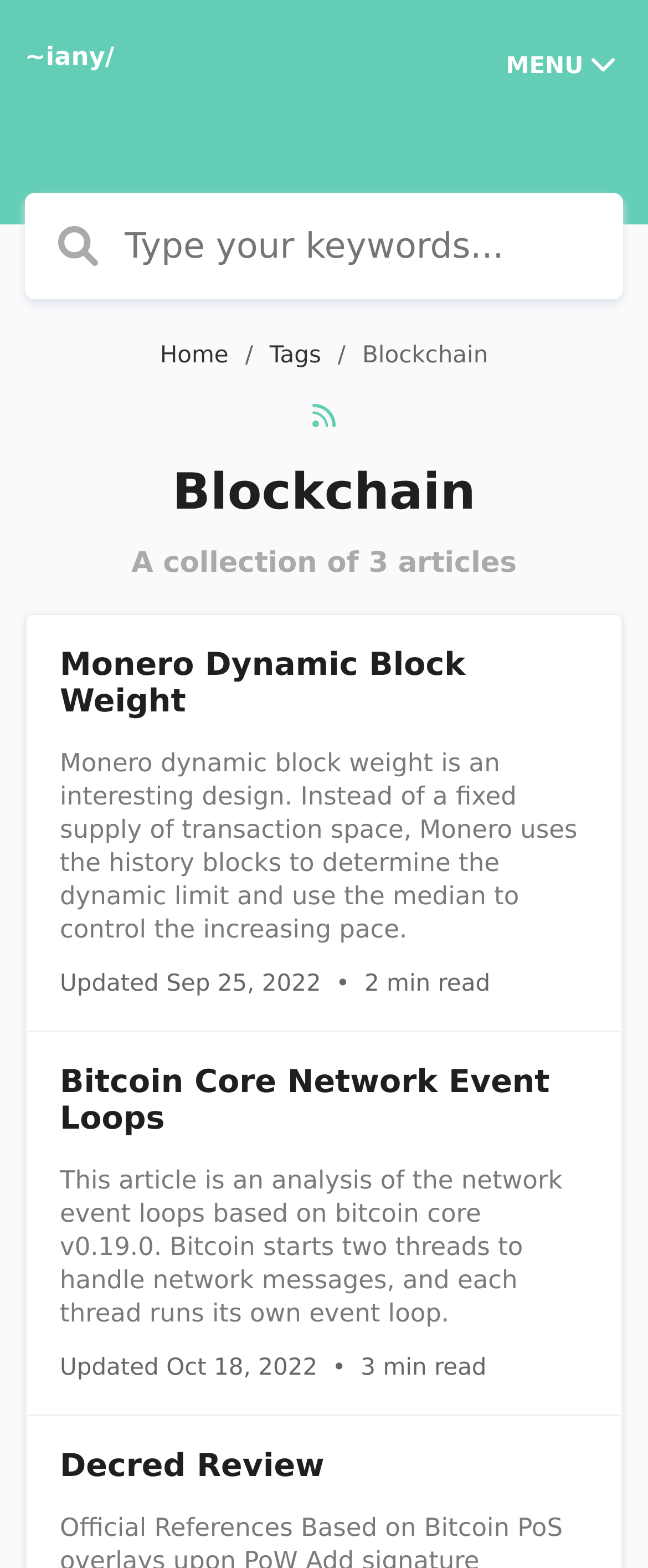What is the purpose of the search bar?
Please provide a comprehensive answer based on the contents of the image.

The search bar is located at the top of the webpage, and it has a placeholder text 'Search'. This suggests that the purpose of the search bar is to allow users to search for specific articles or keywords within the webpage.